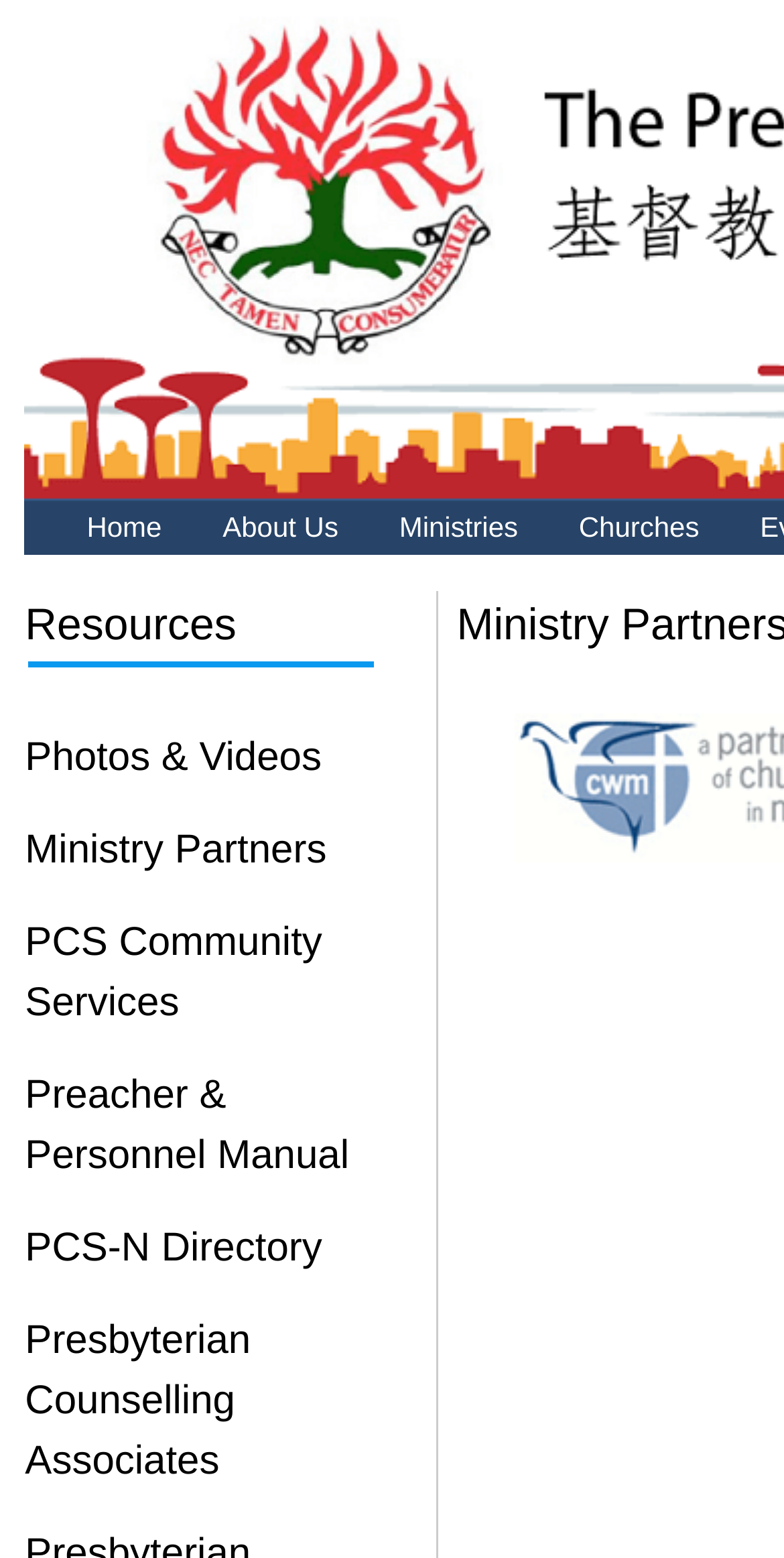Provide a short, one-word or phrase answer to the question below:
How many grid cells are there in the table?

2